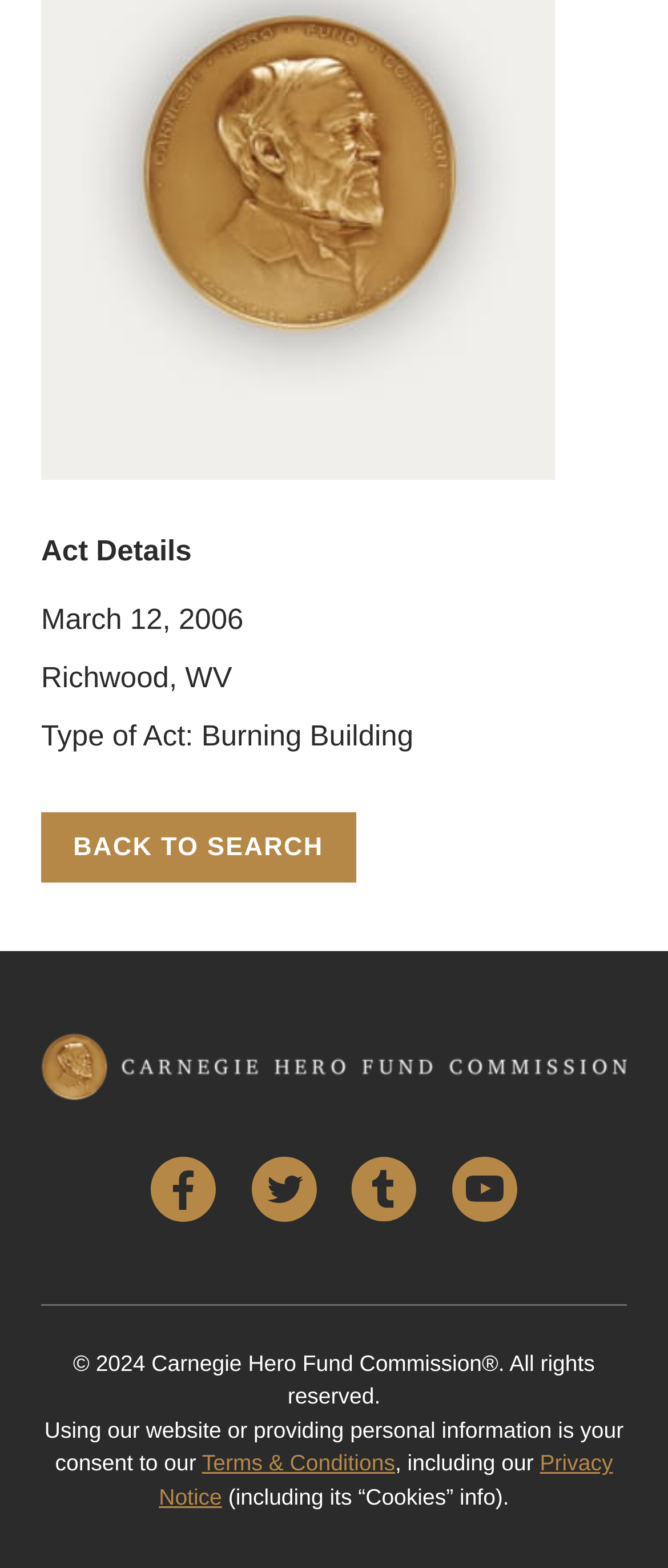Determine the bounding box coordinates for the UI element matching this description: "Privacy Notice".

[0.238, 0.925, 0.918, 0.962]